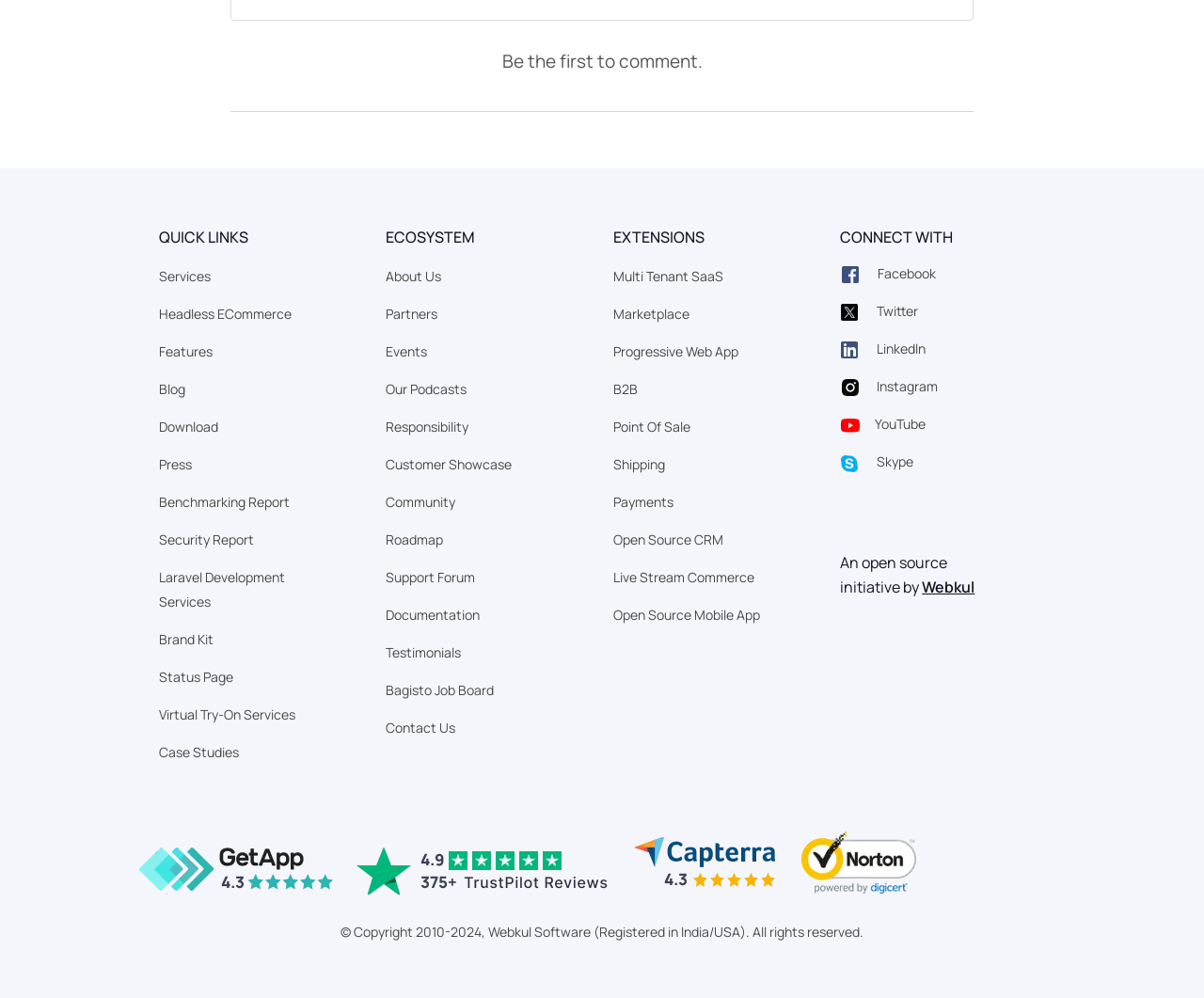How many links are there in the ECOSYSTEM section?
Look at the image and answer with only one word or phrase.

14